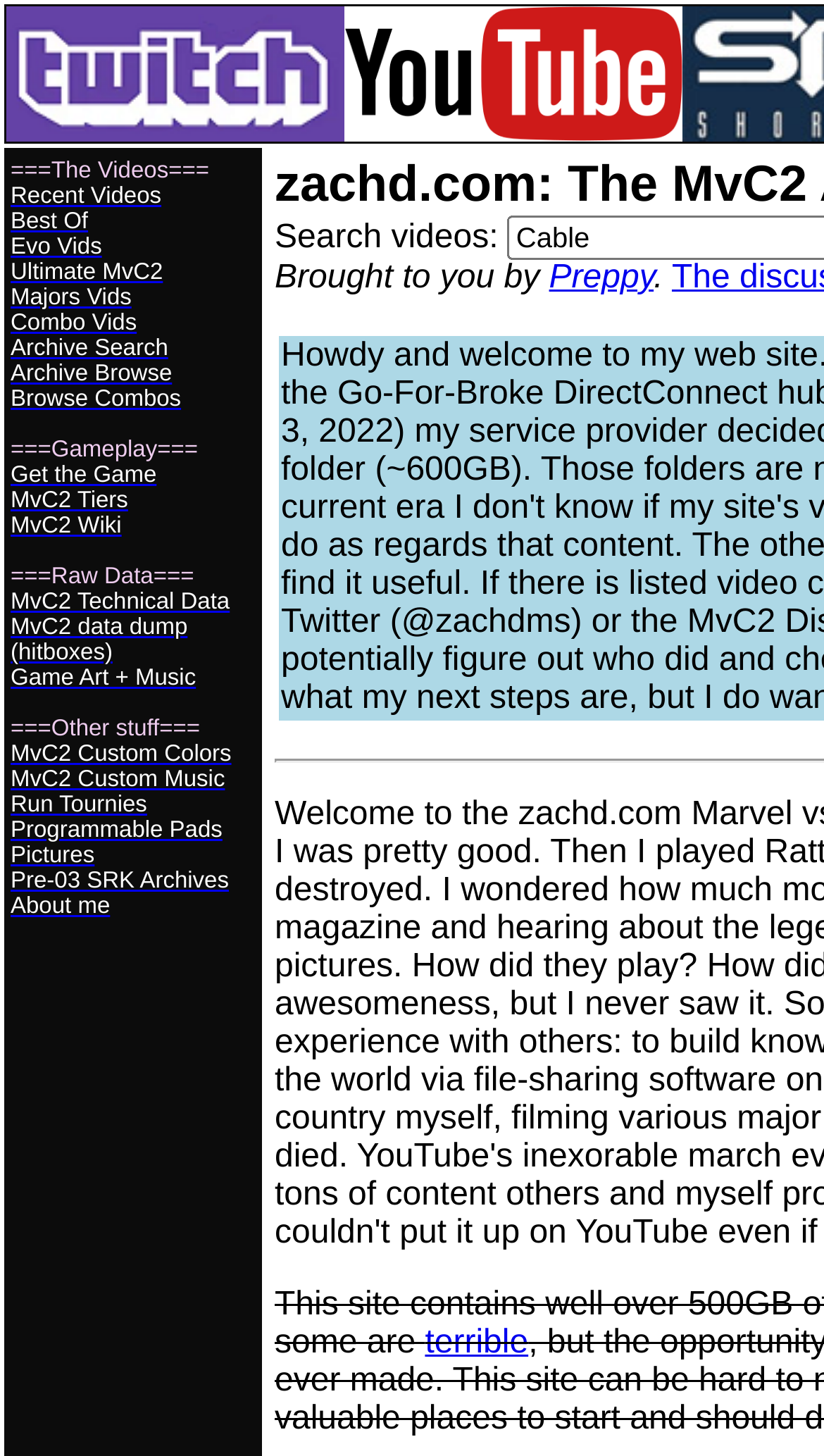Locate the bounding box coordinates of the area you need to click to fulfill this instruction: 'Visit YouTube'. The coordinates must be in the form of four float numbers ranging from 0 to 1: [left, top, right, bottom].

[0.418, 0.078, 0.828, 0.103]